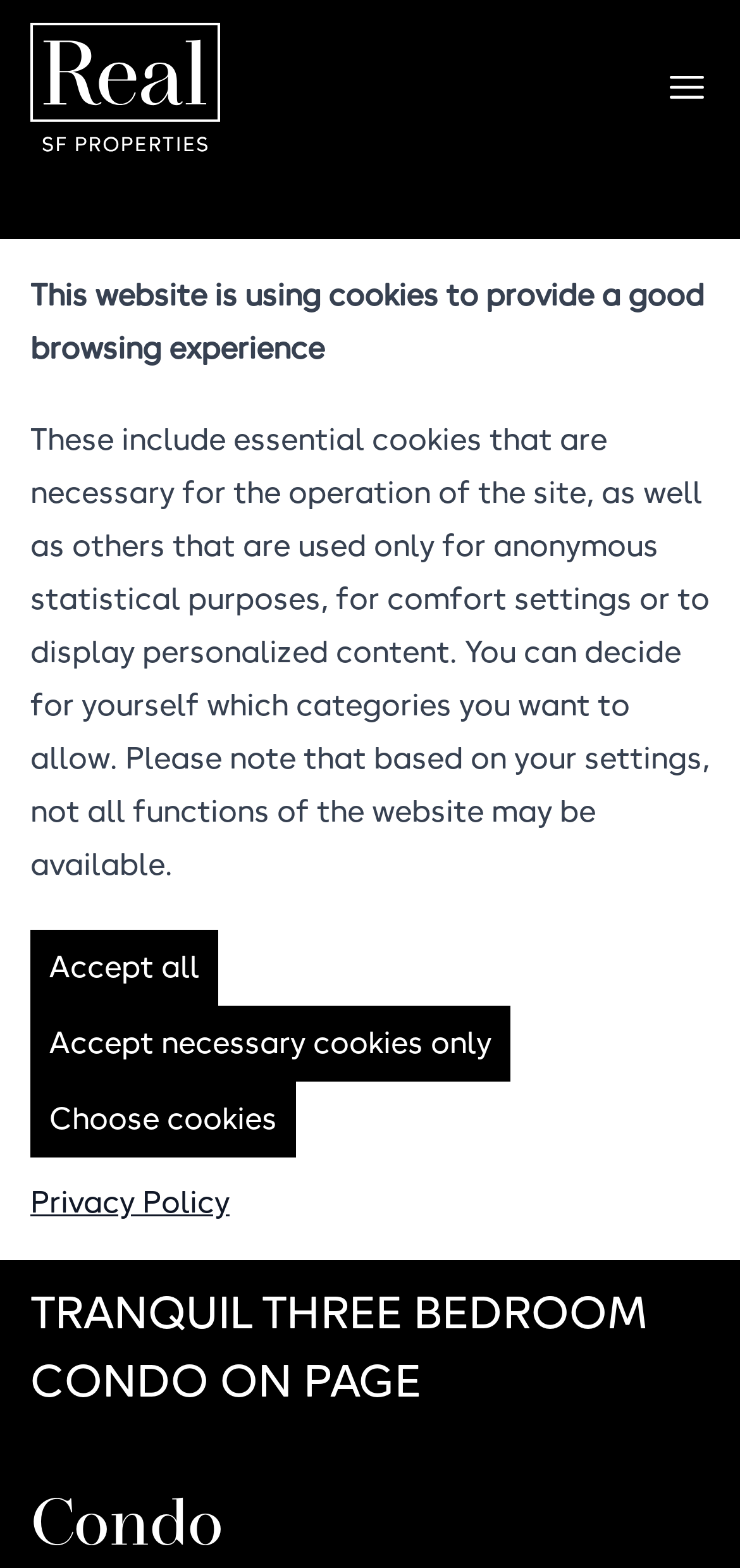How many images are in the main image navigation section?
Look at the image and respond to the question as thoroughly as possible.

In the main image navigation section, there are two images: '577 Page Street 1' and another image with the same name. These images are likely different views of the condo.